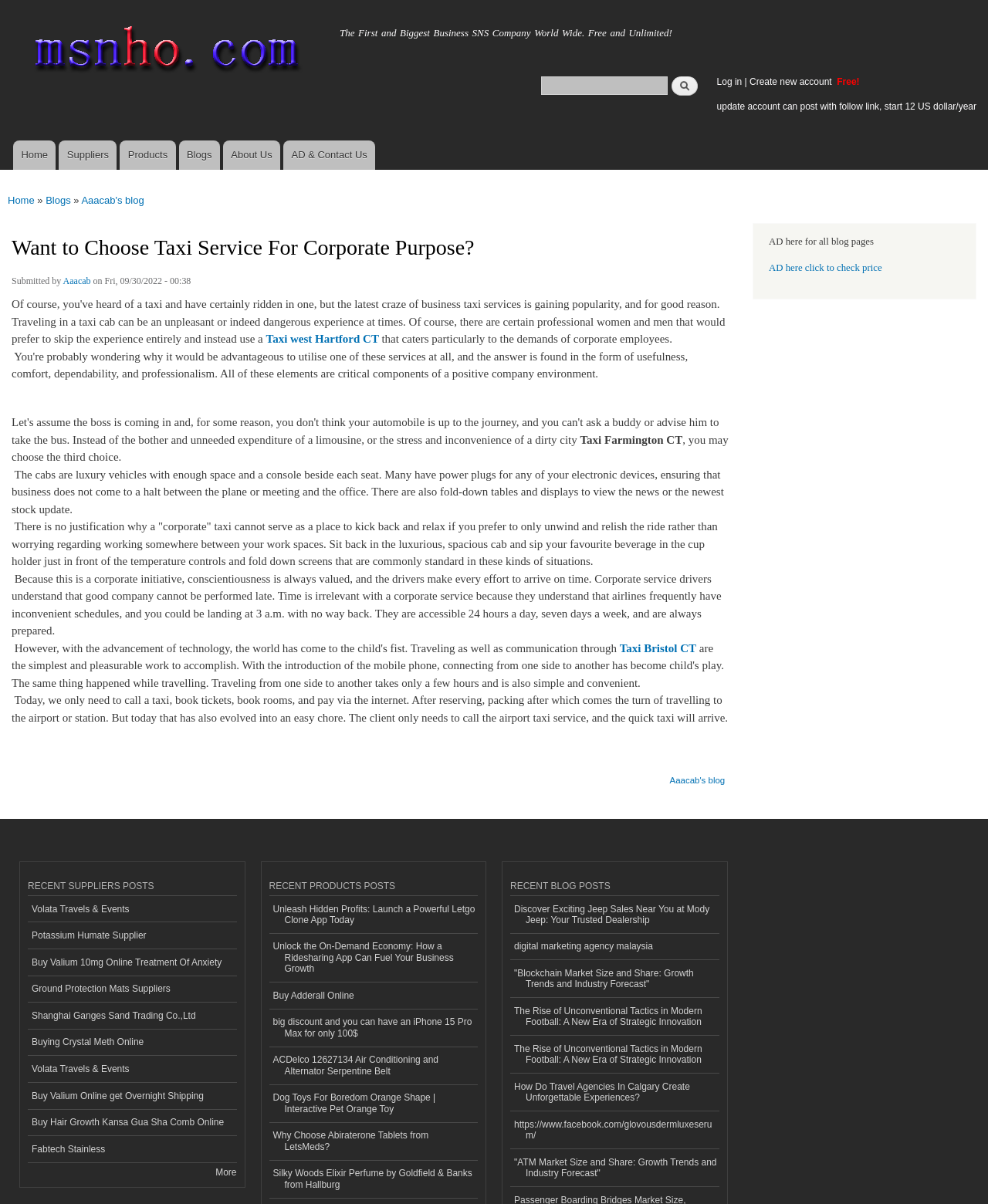What is the purpose of the taxi service?
Give a one-word or short phrase answer based on the image.

Corporate purpose